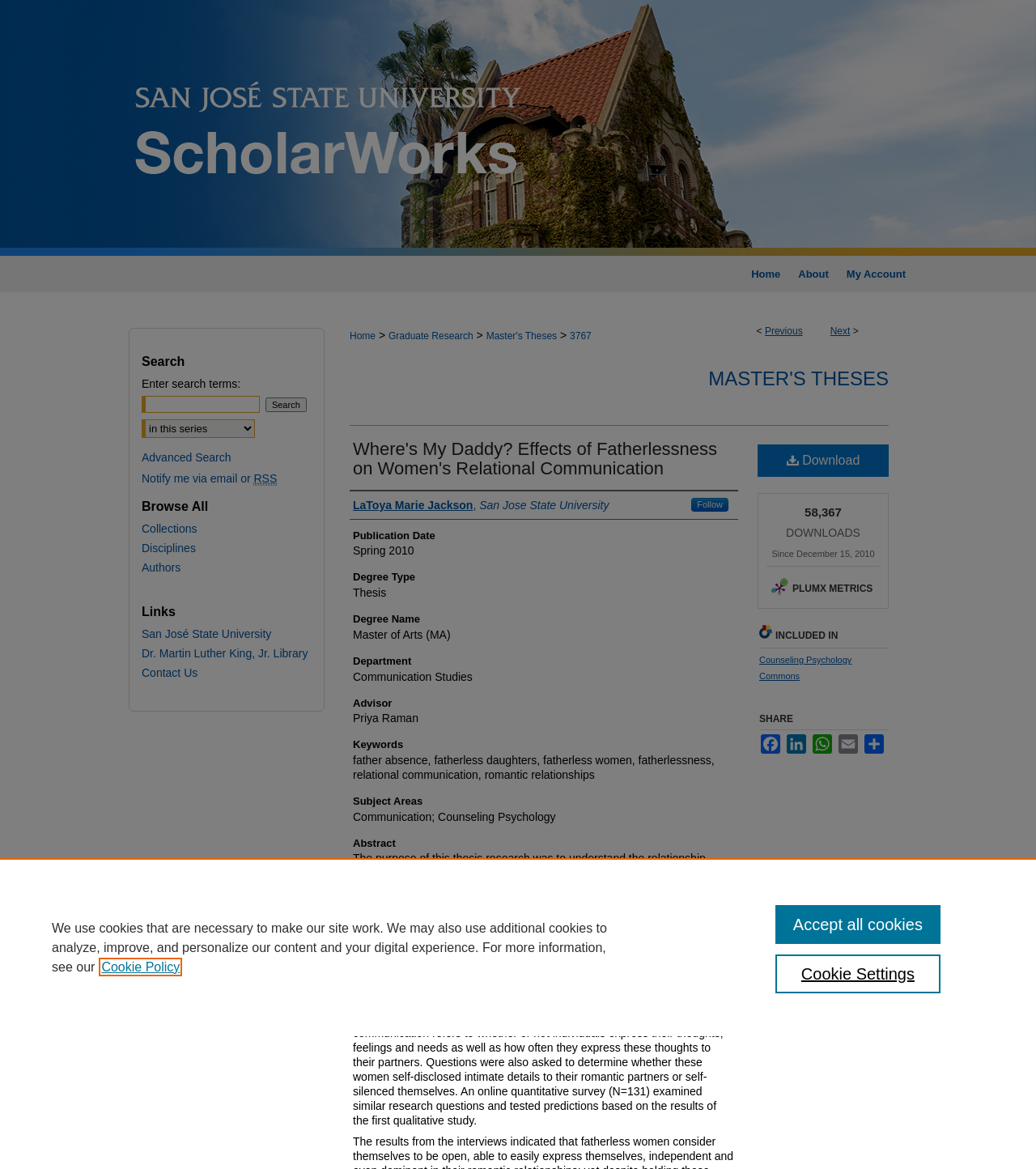Identify the bounding box coordinates of the region that needs to be clicked to carry out this instruction: "View the 'Counseling Psychology Commons'". Provide these coordinates as four float numbers ranging from 0 to 1, i.e., [left, top, right, bottom].

[0.733, 0.56, 0.822, 0.582]